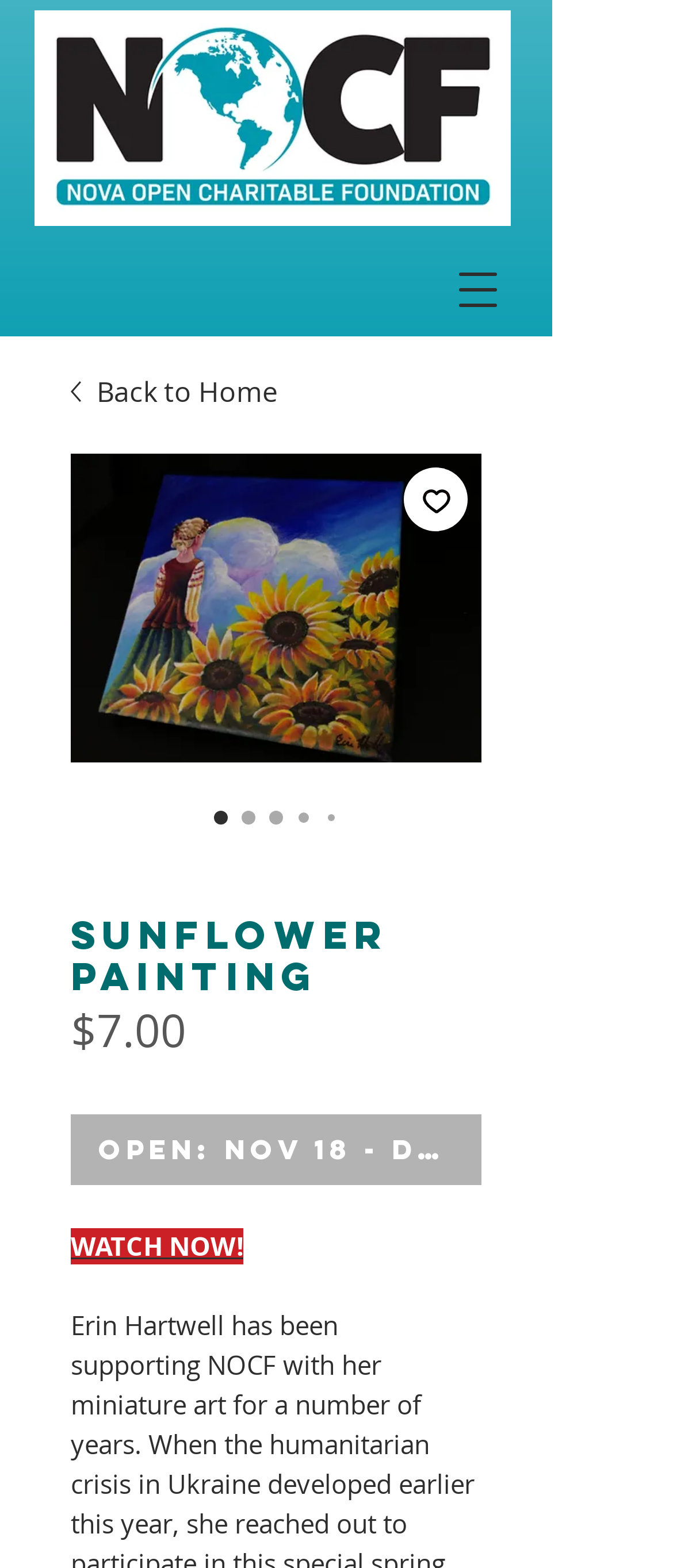Please provide a brief answer to the question using only one word or phrase: 
What is the status of the 'OPEN: NOV 18 - DEC 2' button?

Disabled